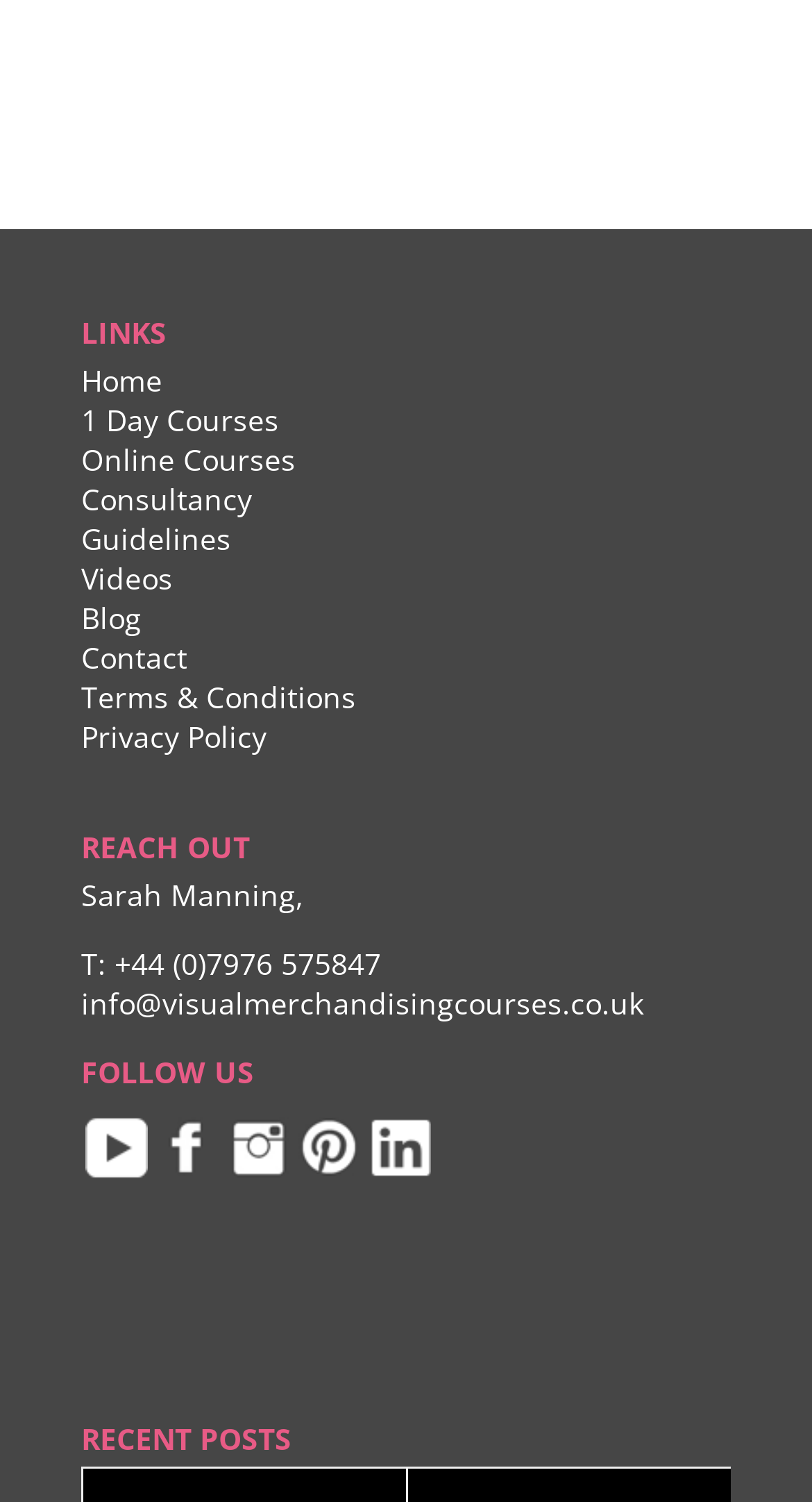Using a single word or phrase, answer the following question: 
What is the last section on the webpage?

RECENT POSTS